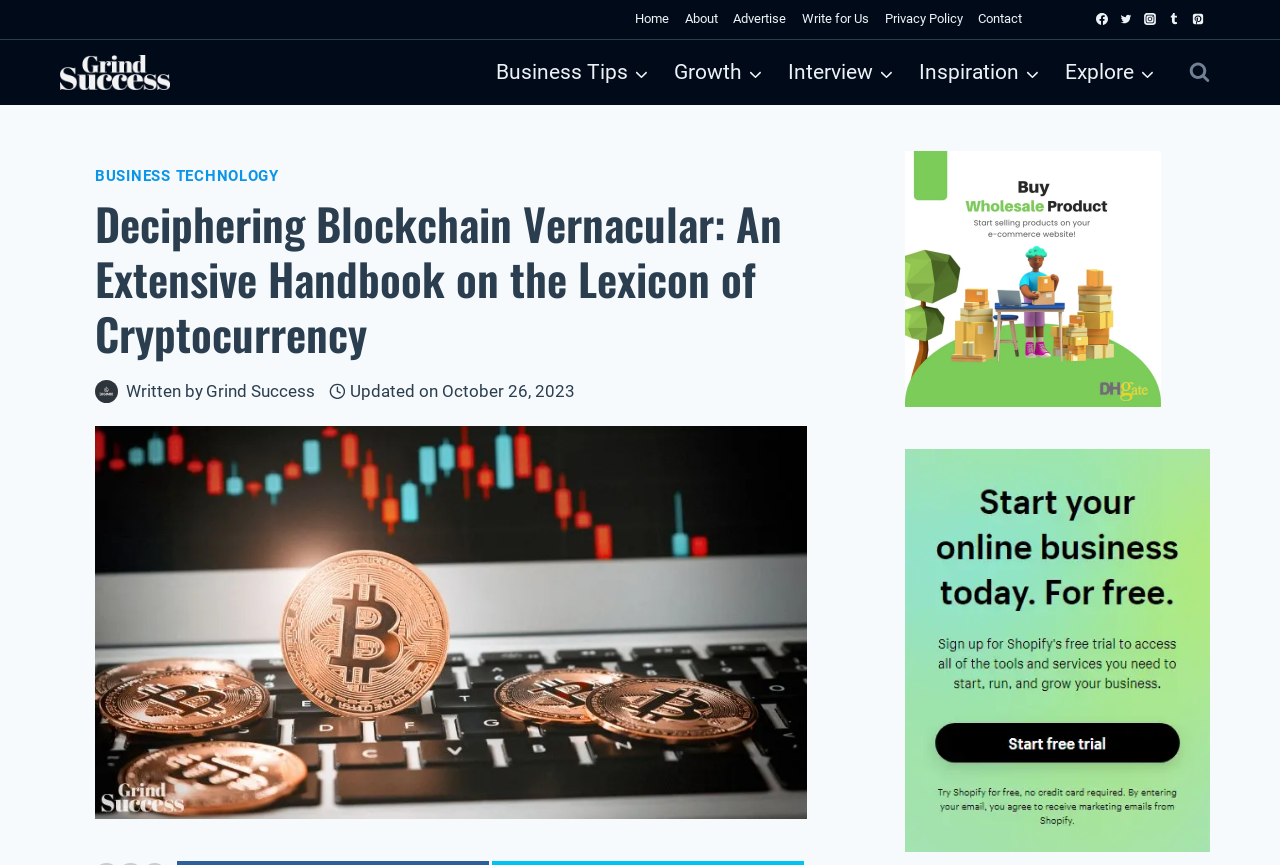What is the name of the logo on the top left?
Answer briefly with a single word or phrase based on the image.

Grind Success Logo